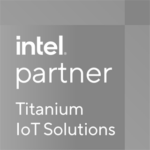What is the purpose of this branding?
Using the visual information from the image, give a one-word or short-phrase answer.

Signify Intel's commitment